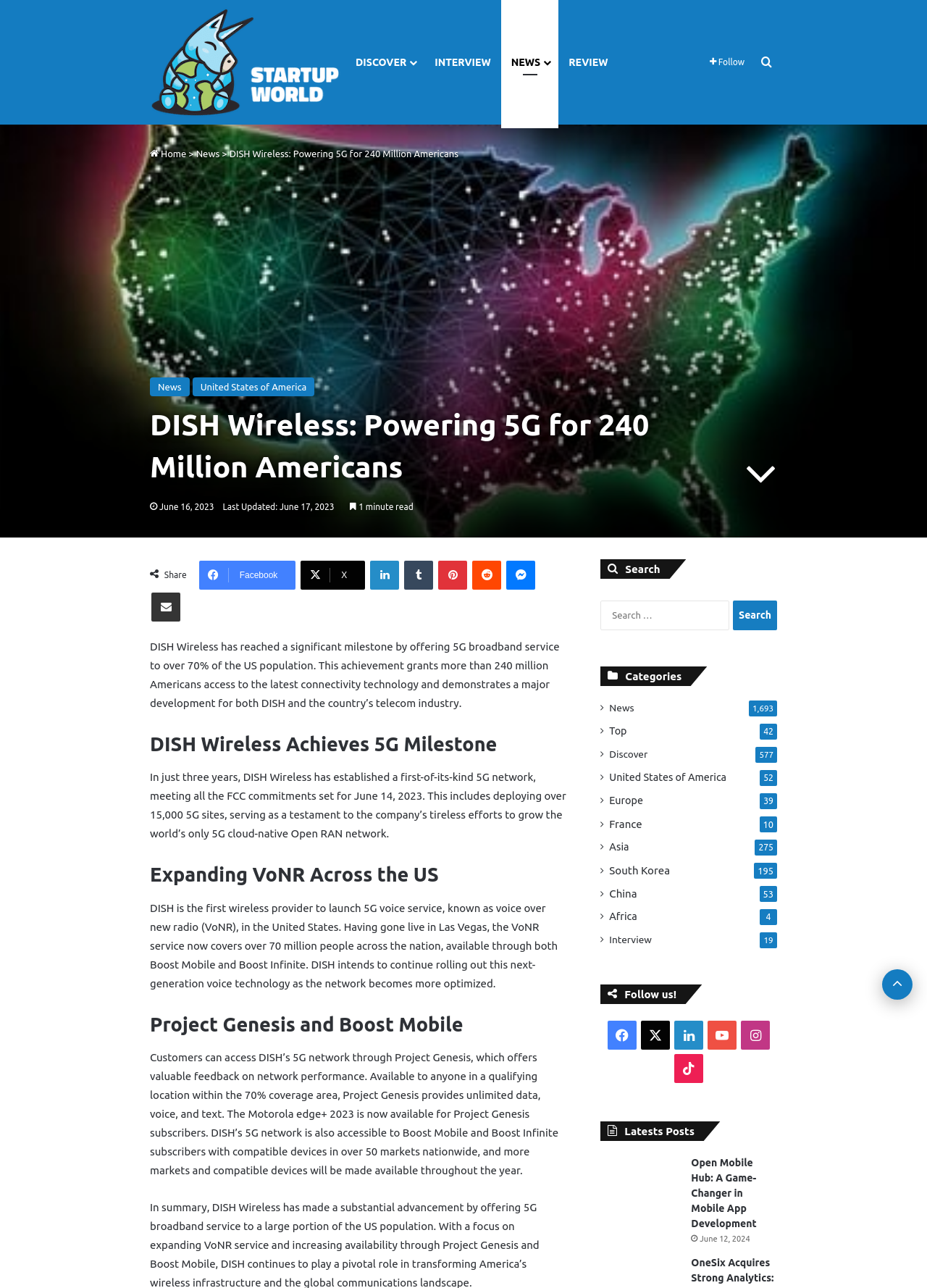Specify the bounding box coordinates of the element's area that should be clicked to execute the given instruction: "Share this article on Facebook". The coordinates should be four float numbers between 0 and 1, i.e., [left, top, right, bottom].

[0.215, 0.435, 0.319, 0.458]